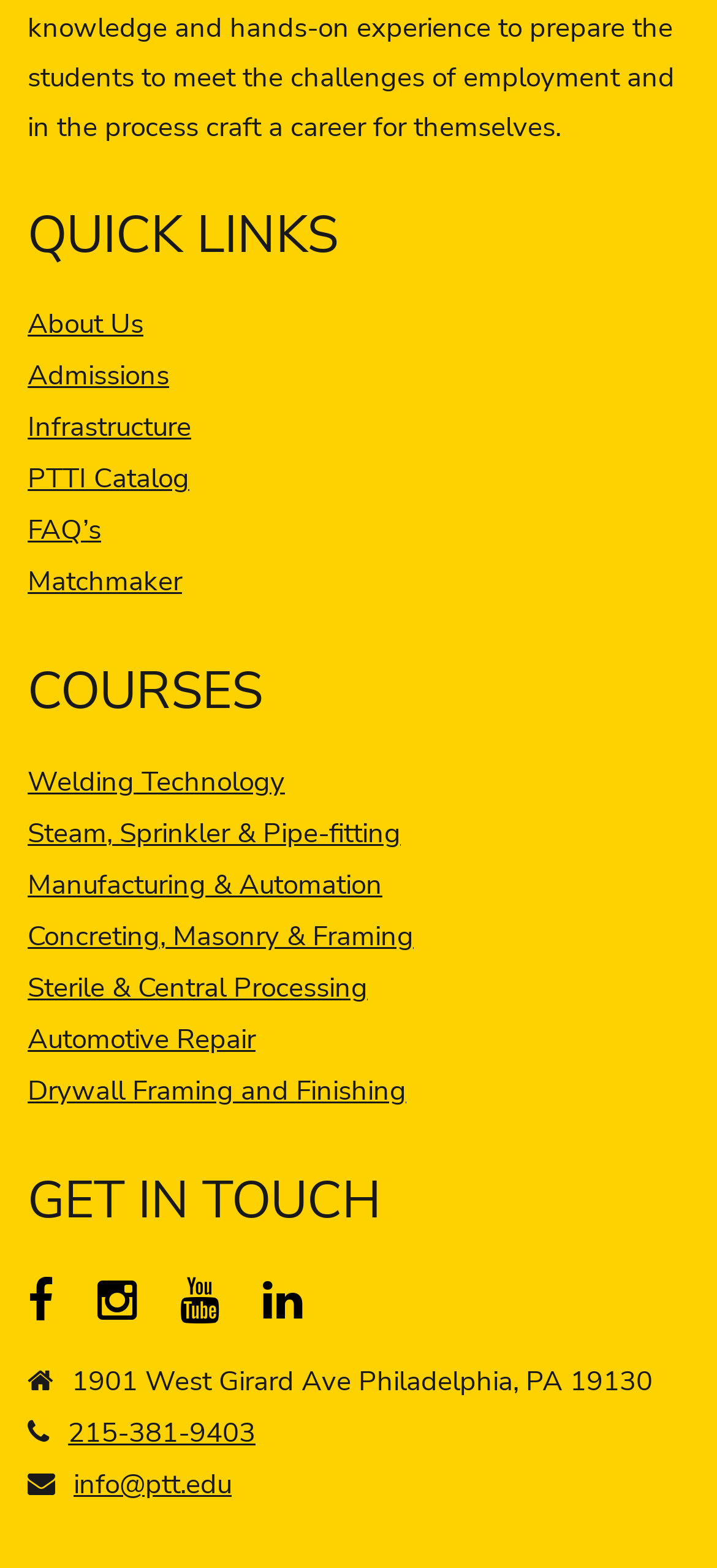Based on the image, provide a detailed and complete answer to the question: 
What is the first quick link?

The first quick link is 'About Us' because it is the first link under the 'QUICK LINKS' heading, which is located at the top of the webpage.